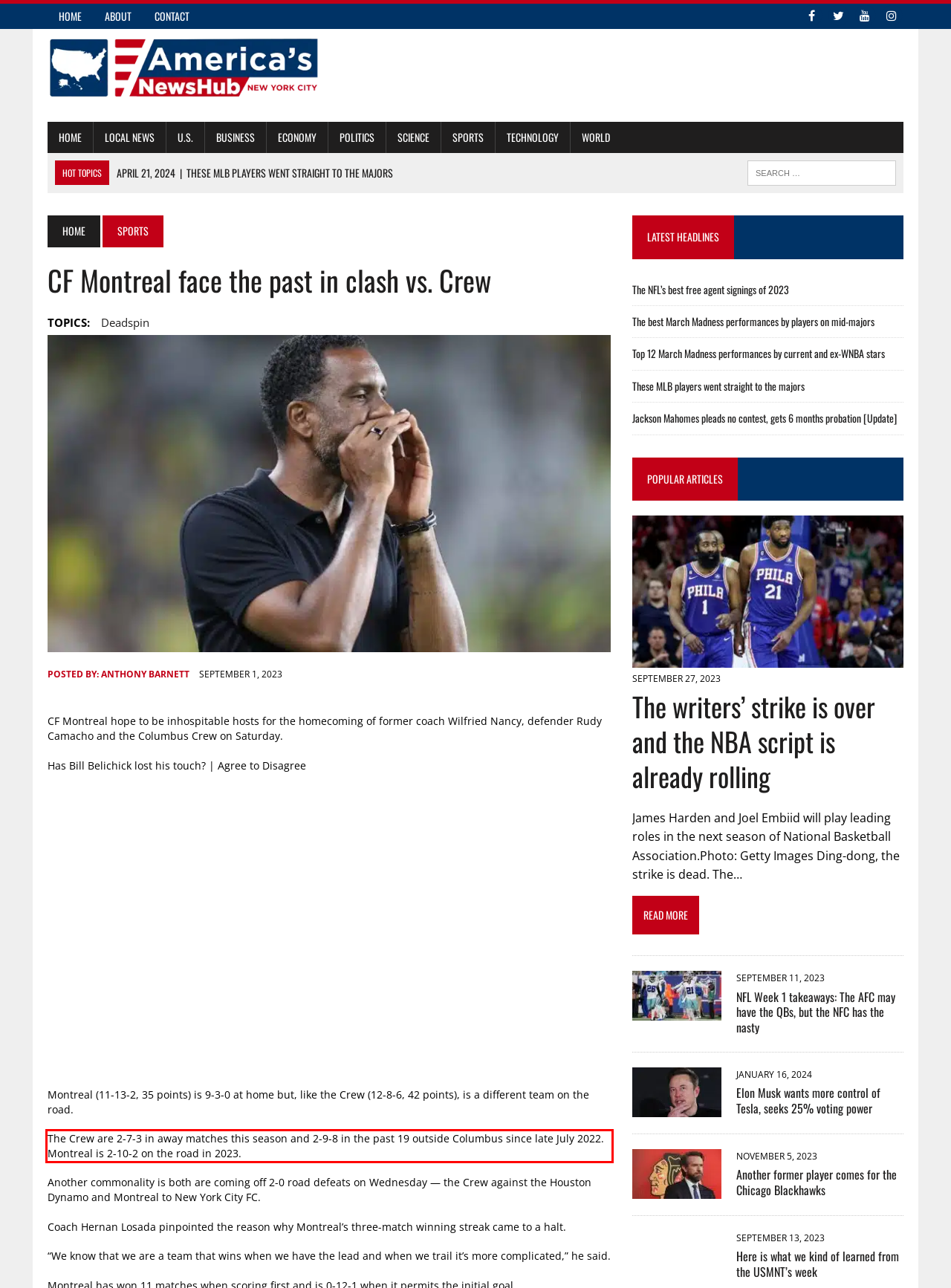Please perform OCR on the text within the red rectangle in the webpage screenshot and return the text content.

The Crew are 2-7-3 in away matches this season and 2-9-8 in the past 19 outside Columbus since late July 2022. Montreal is 2-10-2 on the road in 2023.